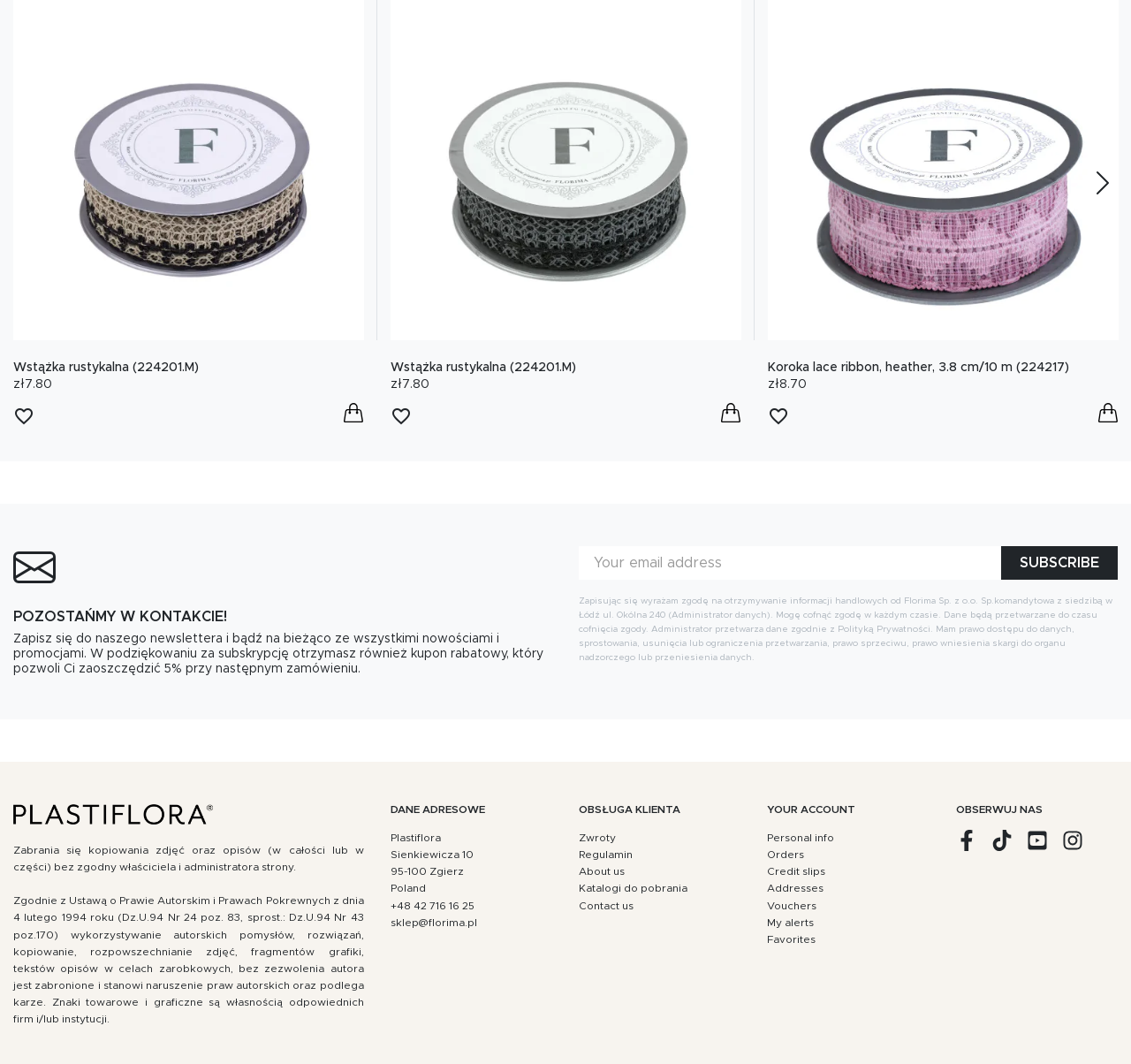What is the purpose of the button with the text 'SUBSCRIBE'?
Respond to the question with a single word or phrase according to the image.

To subscribe to the newsletter